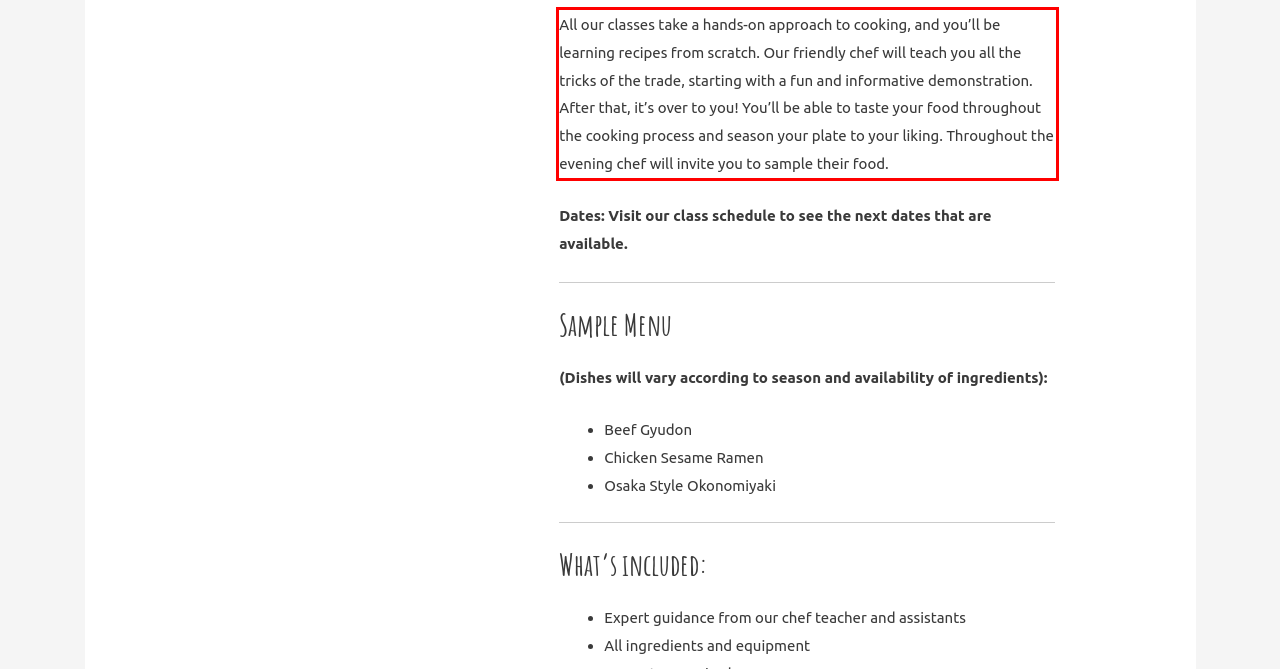Analyze the screenshot of the webpage and extract the text from the UI element that is inside the red bounding box.

All our classes take a hands-on approach to cooking, and you’ll be learning recipes from scratch. Our friendly chef will teach you all the tricks of the trade, starting with a fun and informative demonstration. After that, it’s over to you! You’ll be able to taste your food throughout the cooking process and season your plate to your liking. Throughout the evening chef will invite you to sample their food.